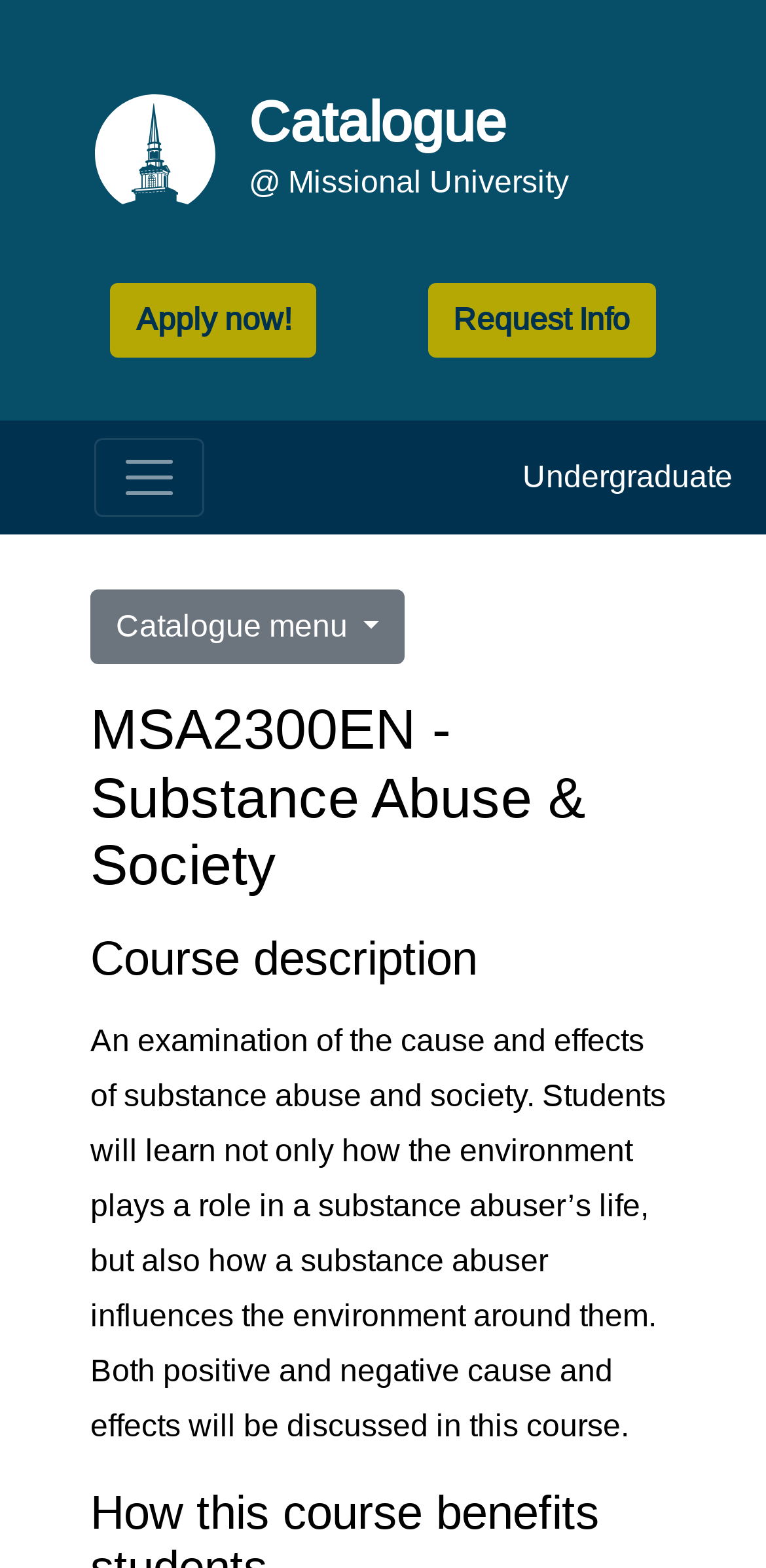Provide a brief response to the question using a single word or phrase: 
What is the name of the course?

MSA2300EN